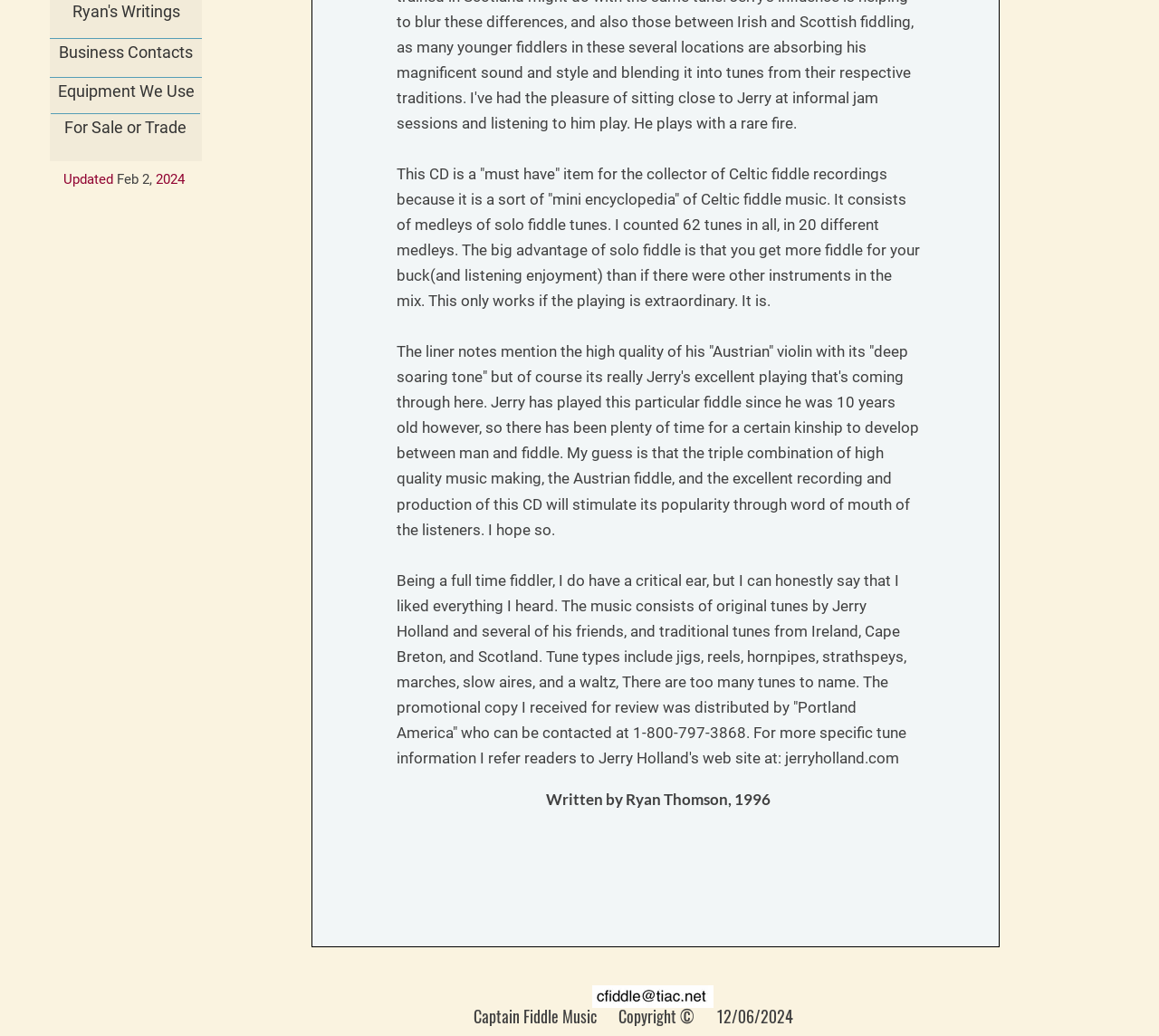Given the element description "For Sale or Trade" in the screenshot, predict the bounding box coordinates of that UI element.

[0.044, 0.11, 0.173, 0.141]